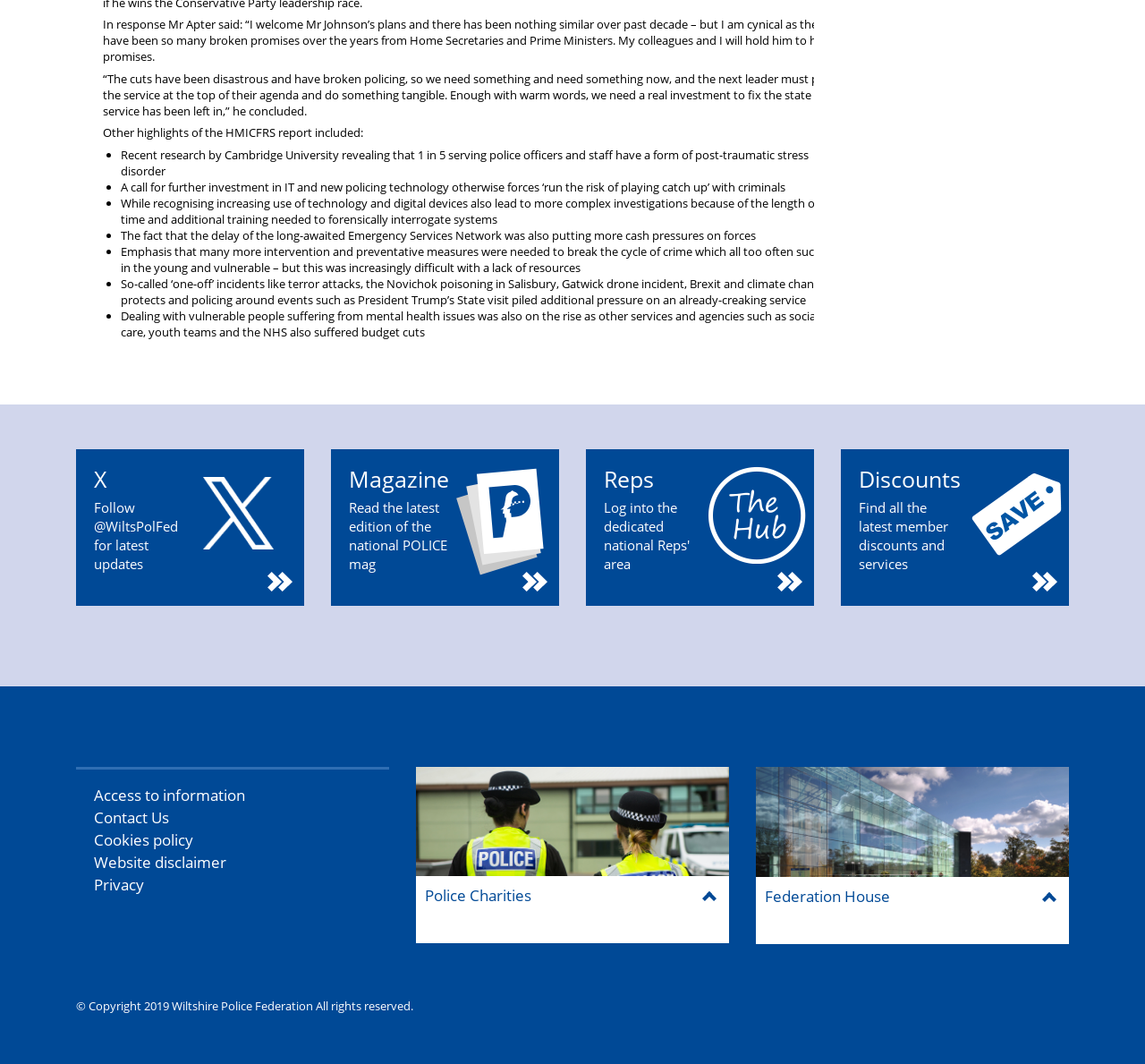Please specify the bounding box coordinates of the clickable region to carry out the following instruction: "Follow @WiltsPolFed for latest updates". The coordinates should be four float numbers between 0 and 1, in the format [left, top, right, bottom].

[0.066, 0.422, 0.266, 0.57]